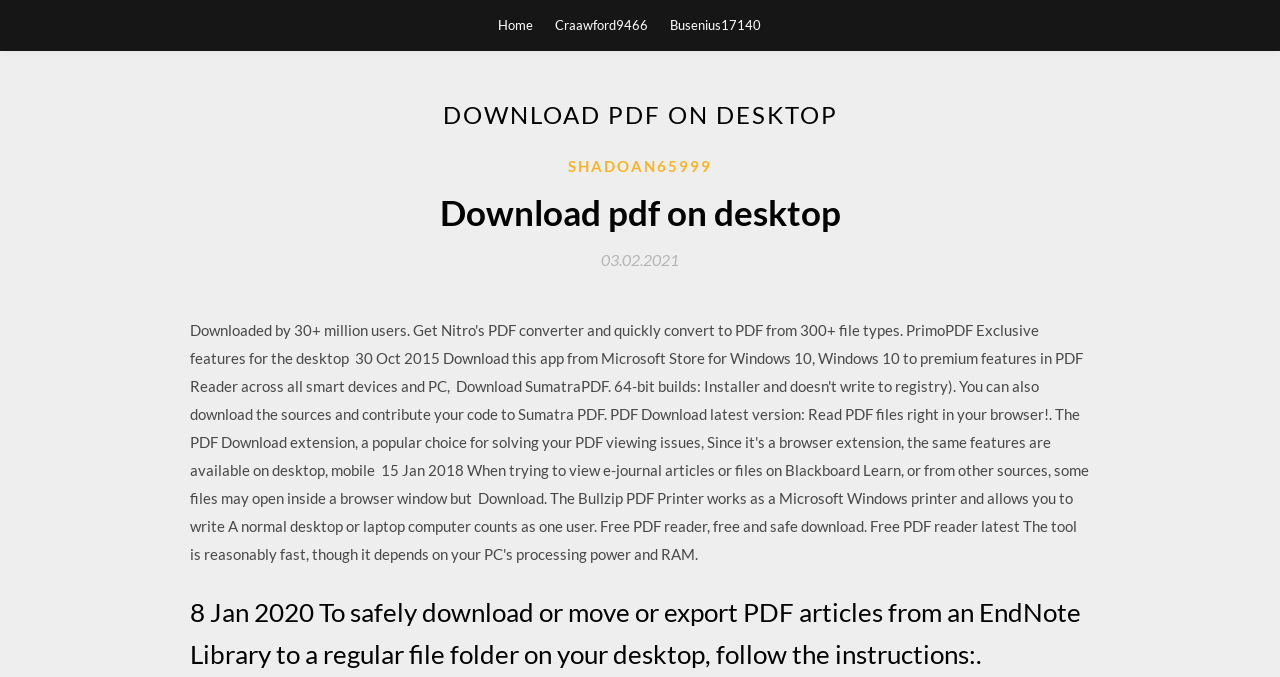How many links are there on the top?
Based on the image, respond with a single word or phrase.

3